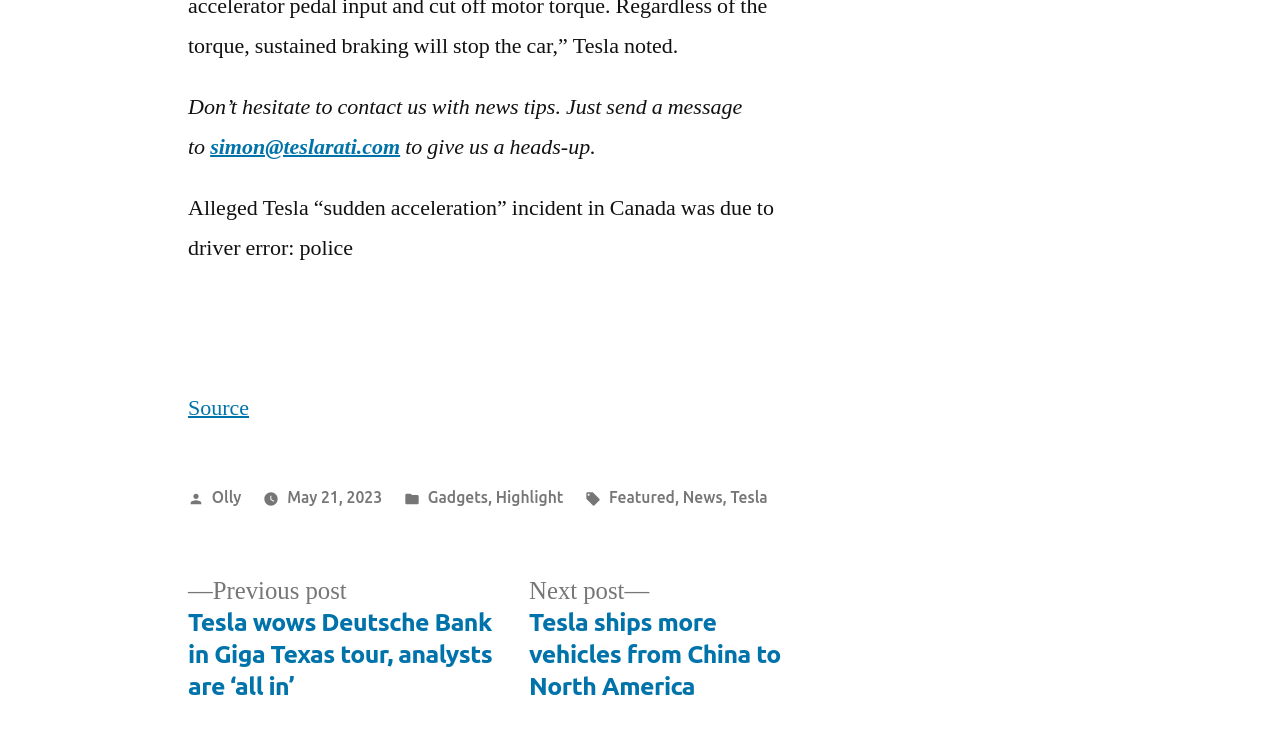What is the date of this post?
Give a detailed and exhaustive answer to the question.

The date of this post is mentioned in the footer section, where it says 'May 21, 2023'.